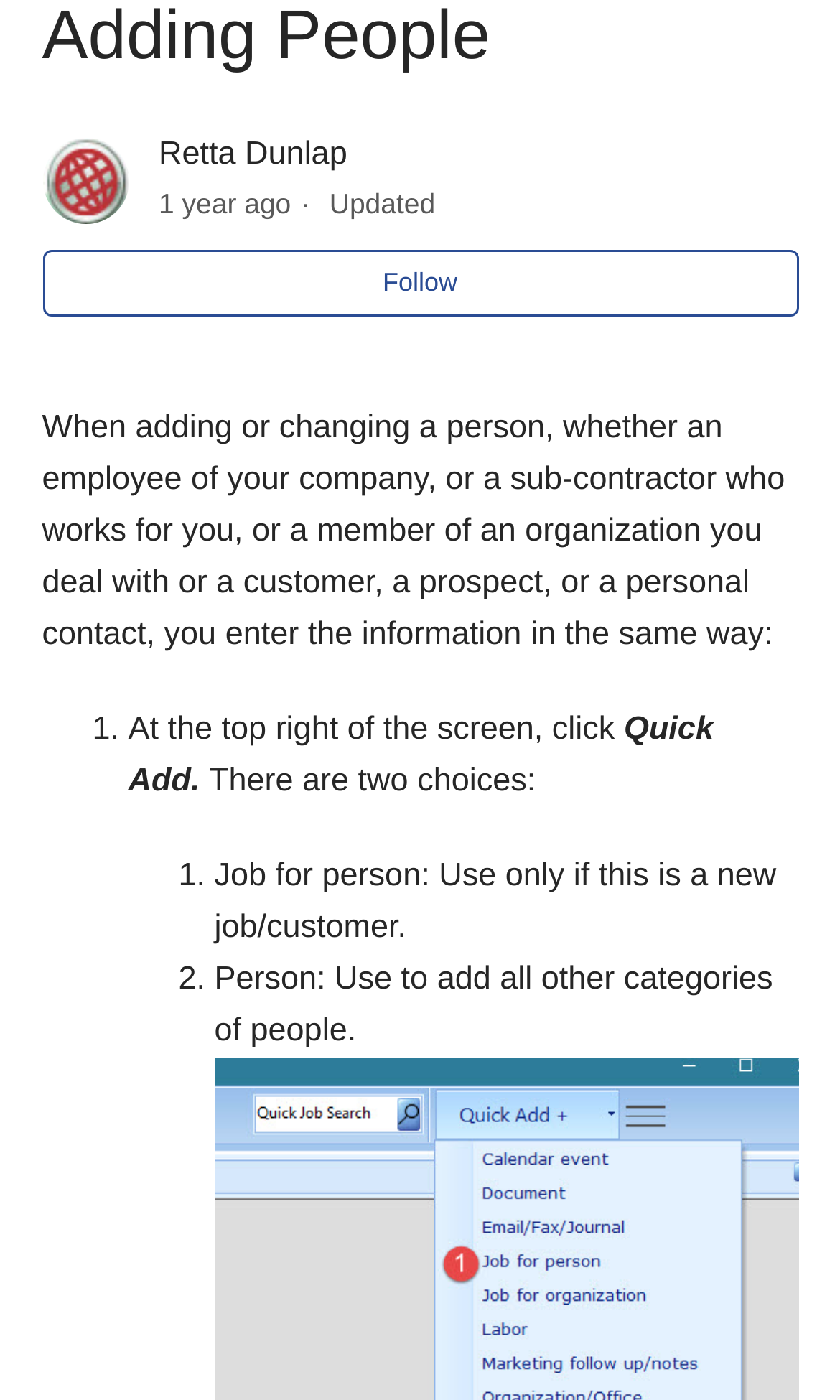Using the description "electronic book review", predict the bounding box of the relevant HTML element.

None